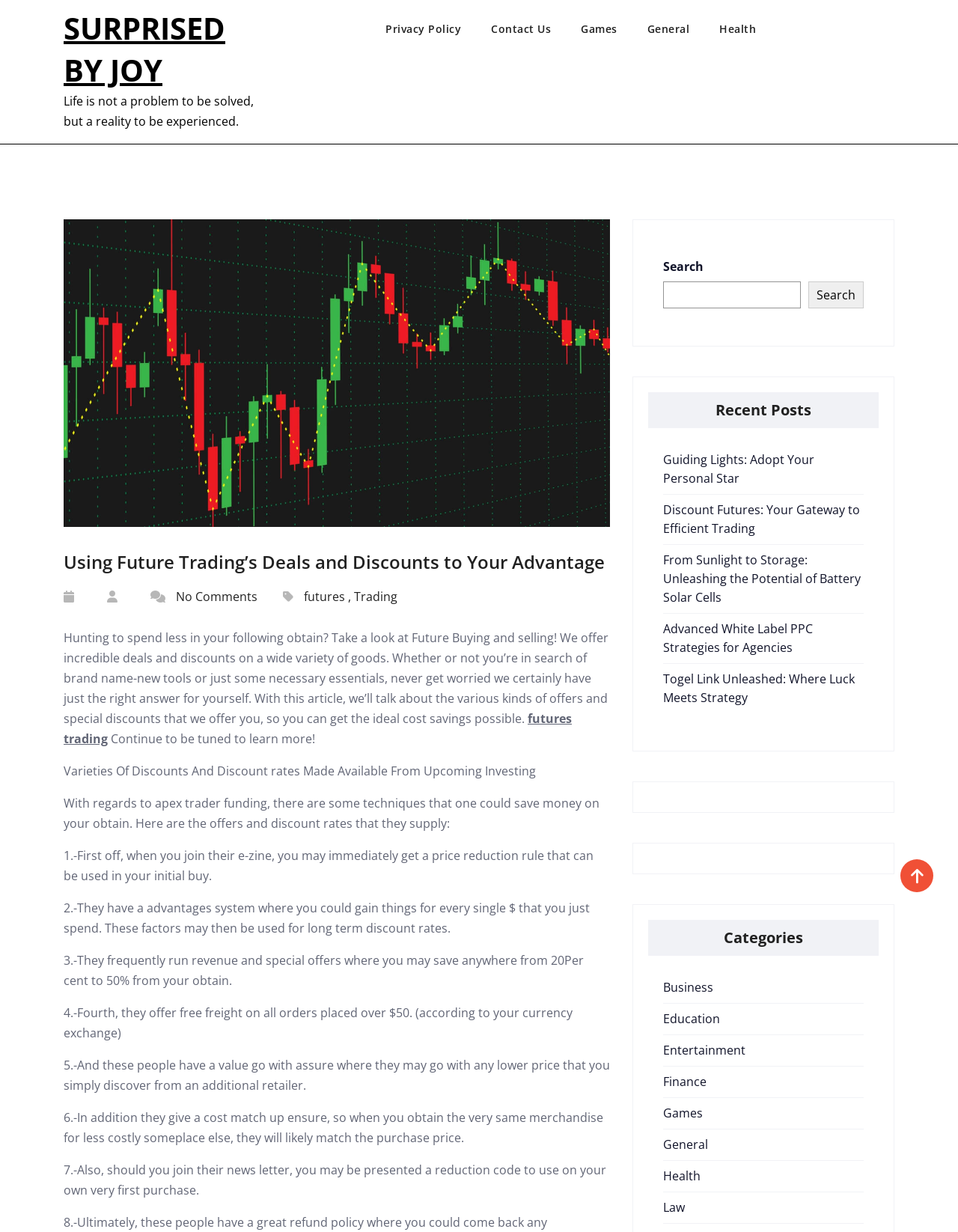Answer the question in a single word or phrase:
How many types of discounts are mentioned?

7